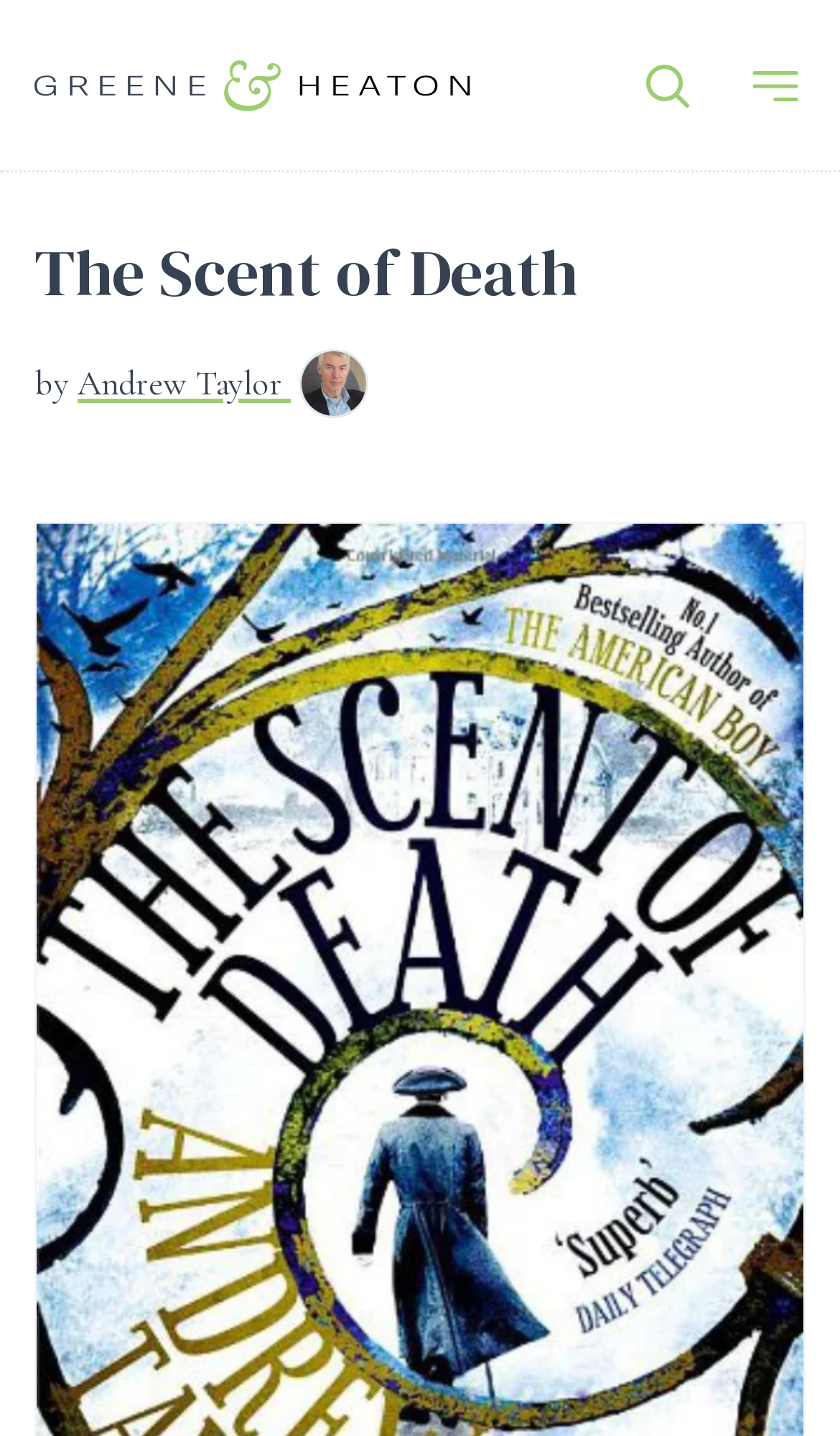Provide a single word or phrase answer to the question: 
What is the author's name?

Andrew Taylor